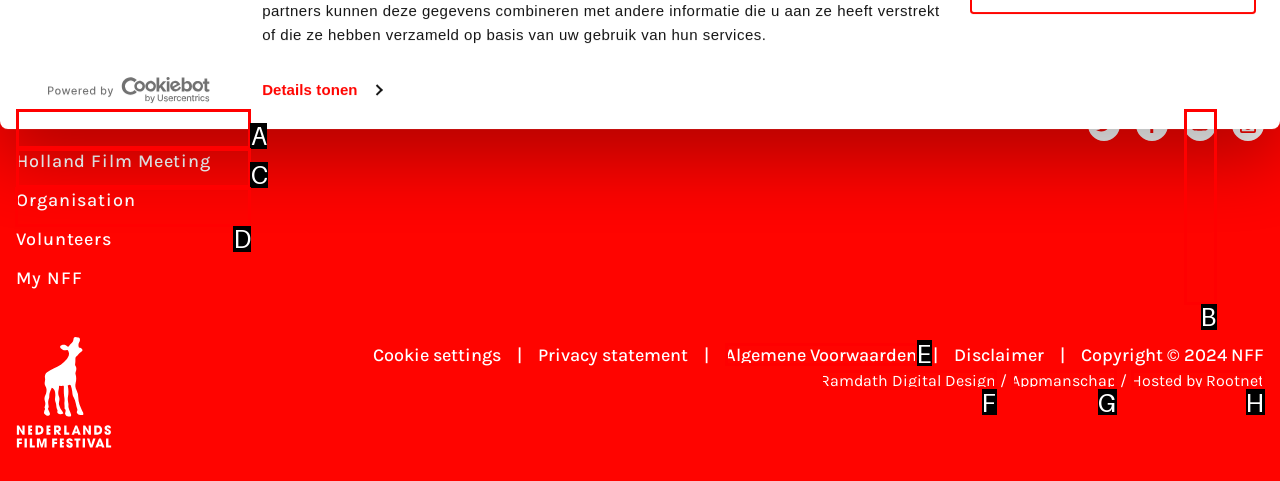Tell me which letter corresponds to the UI element that should be clicked to fulfill this instruction: Click on 'Contact Us'
Answer using the letter of the chosen option directly.

None